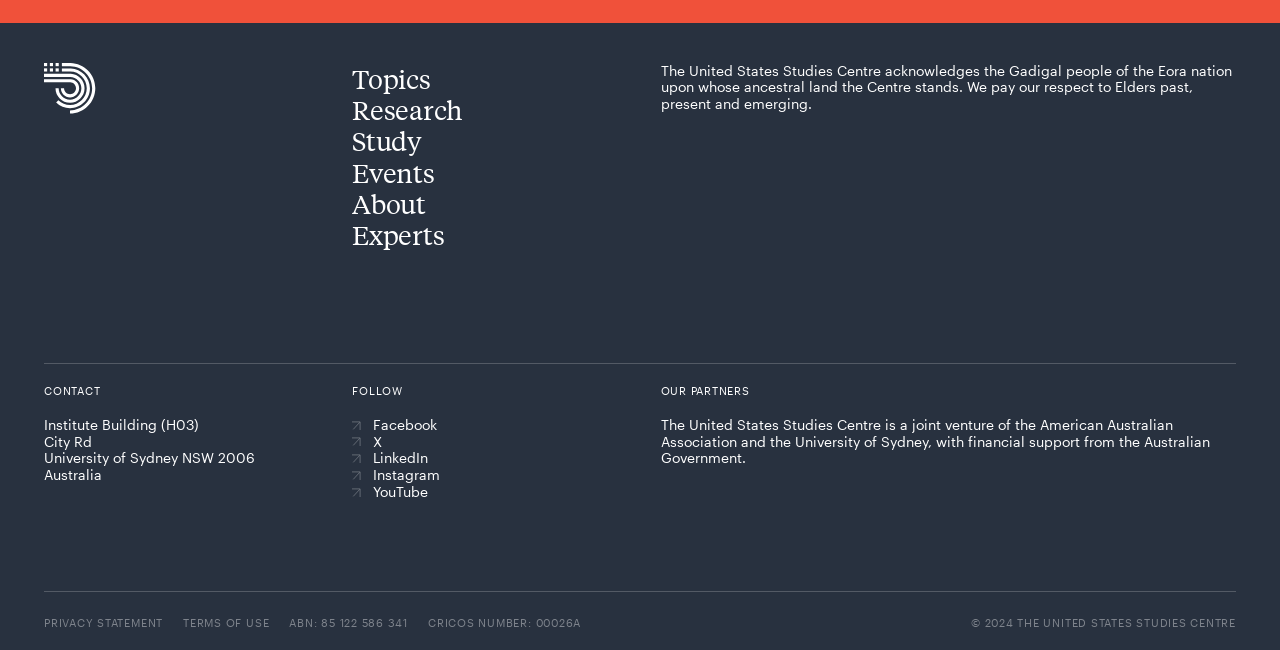Please find the bounding box coordinates of the element that needs to be clicked to perform the following instruction: "Visit the American Australian Association website". The bounding box coordinates should be four float numbers between 0 and 1, represented as [left, top, right, bottom].

[0.516, 0.749, 0.606, 0.799]